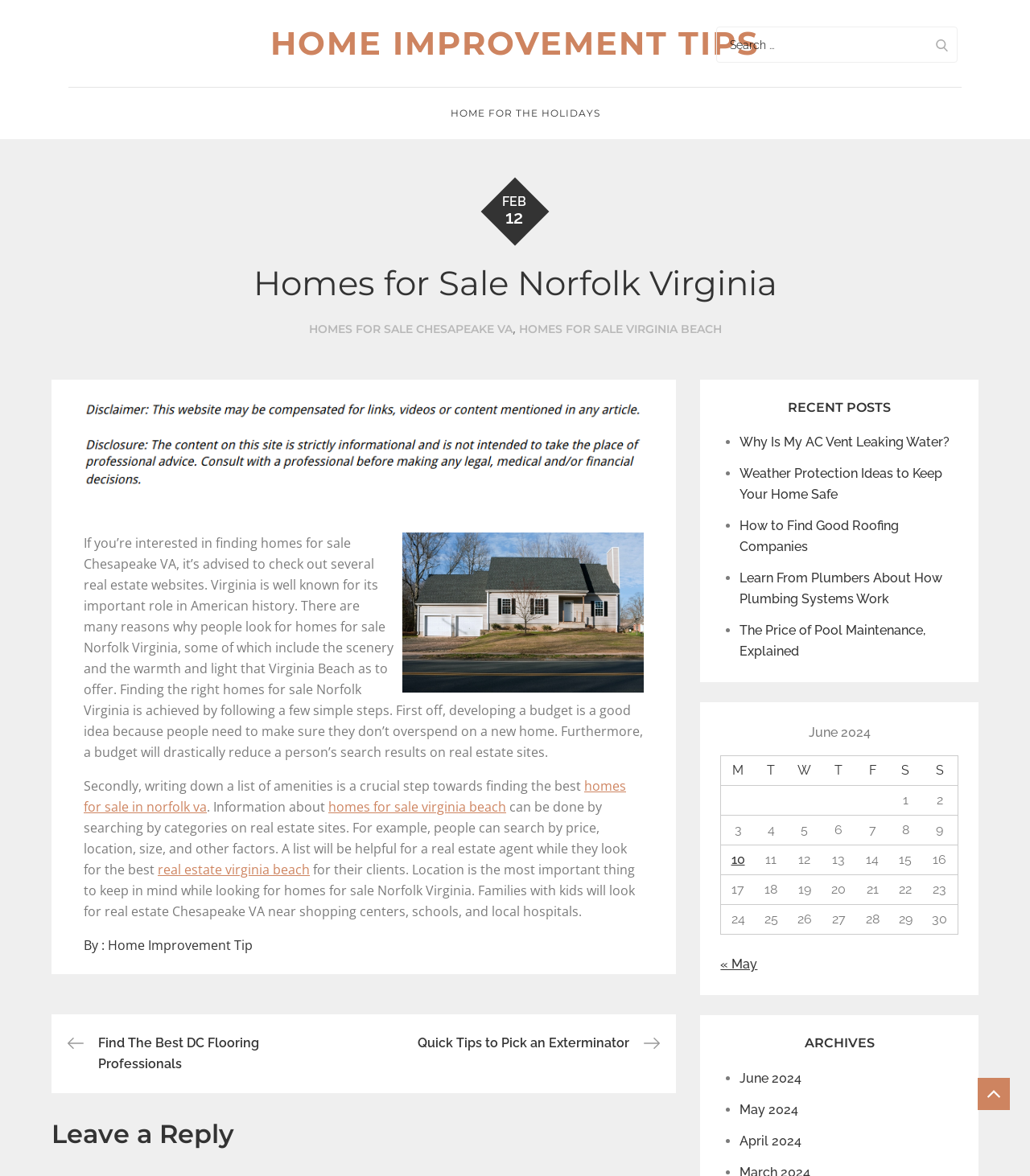Please find the bounding box coordinates of the element that needs to be clicked to perform the following instruction: "Check the calendar for June 2024". The bounding box coordinates should be four float numbers between 0 and 1, represented as [left, top, right, bottom].

[0.7, 0.614, 0.93, 0.795]